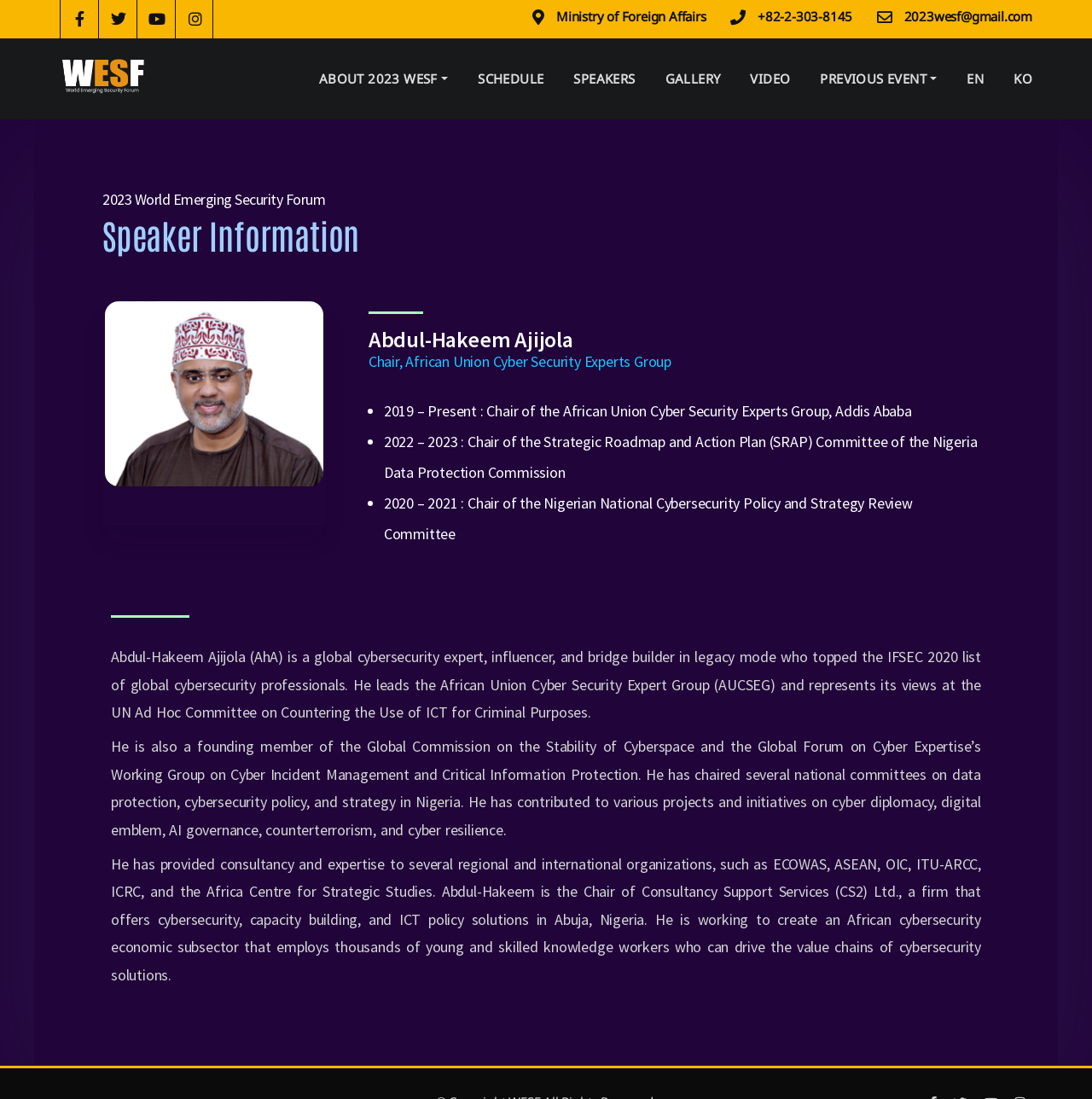What is the position of Abdul-Hakeem Ajijola in the African Union?
Give a one-word or short-phrase answer derived from the screenshot.

Chair of the African Union Cyber Security Experts Group